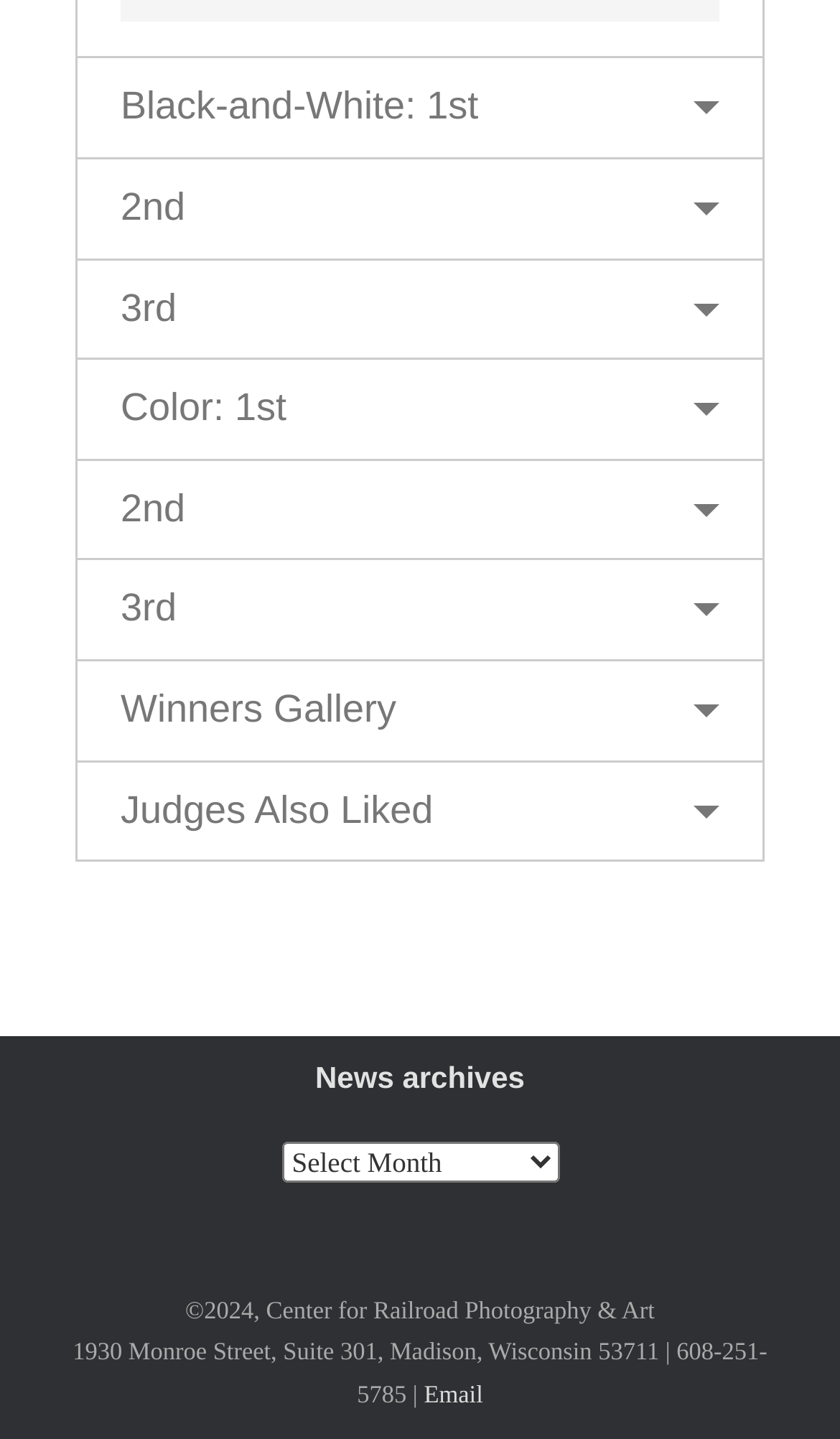Determine the bounding box coordinates of the target area to click to execute the following instruction: "Email us."

[0.505, 0.961, 0.575, 0.979]